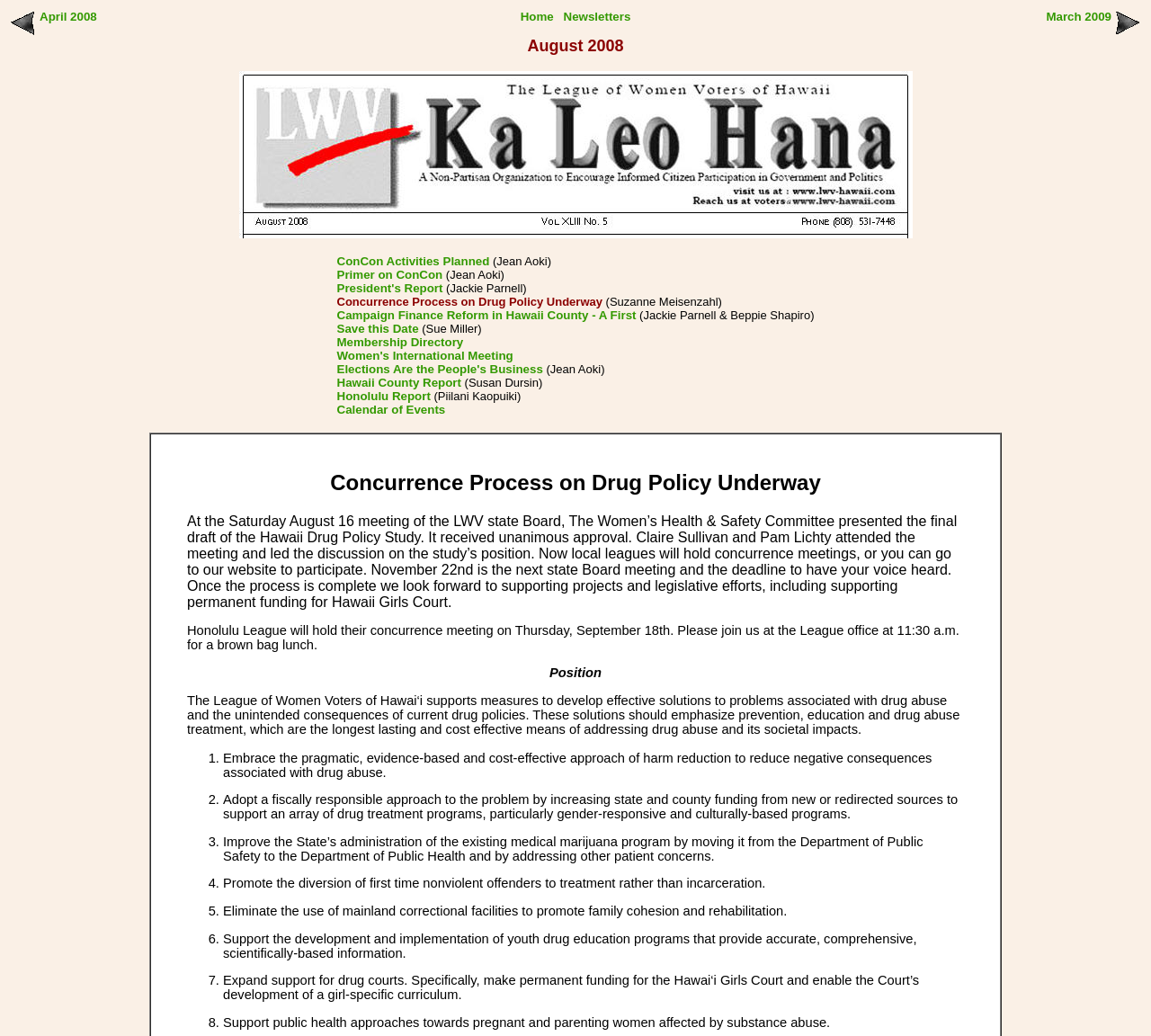From the element description Newsletters, predict the bounding box coordinates of the UI element. The coordinates must be specified in the format (top-left x, top-left y, bottom-right x, bottom-right y) and should be within the 0 to 1 range.

[0.489, 0.01, 0.548, 0.023]